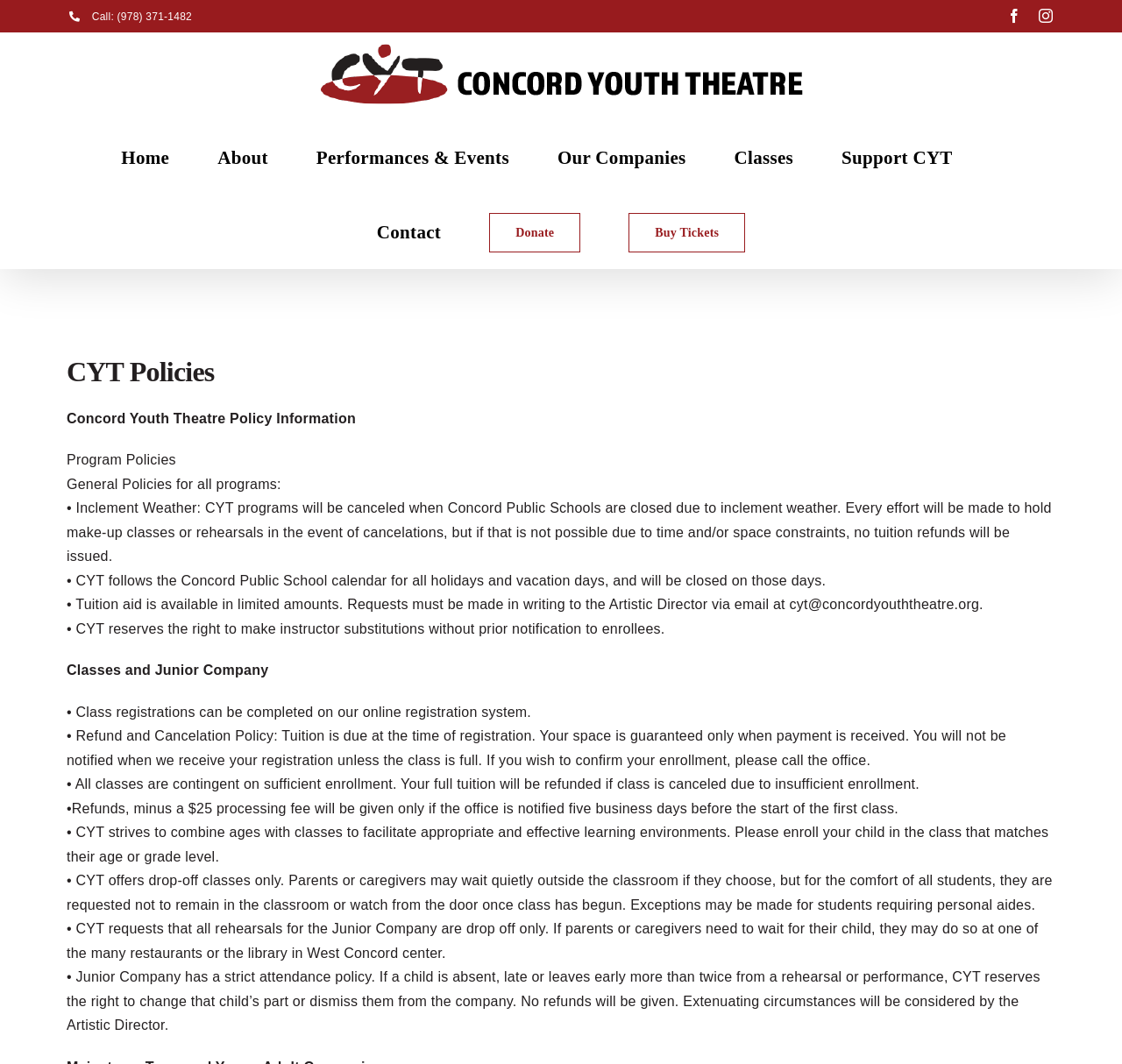Determine the bounding box of the UI element mentioned here: "Donate". The coordinates must be in the format [left, top, right, bottom] with values ranging from 0 to 1.

[0.436, 0.182, 0.517, 0.252]